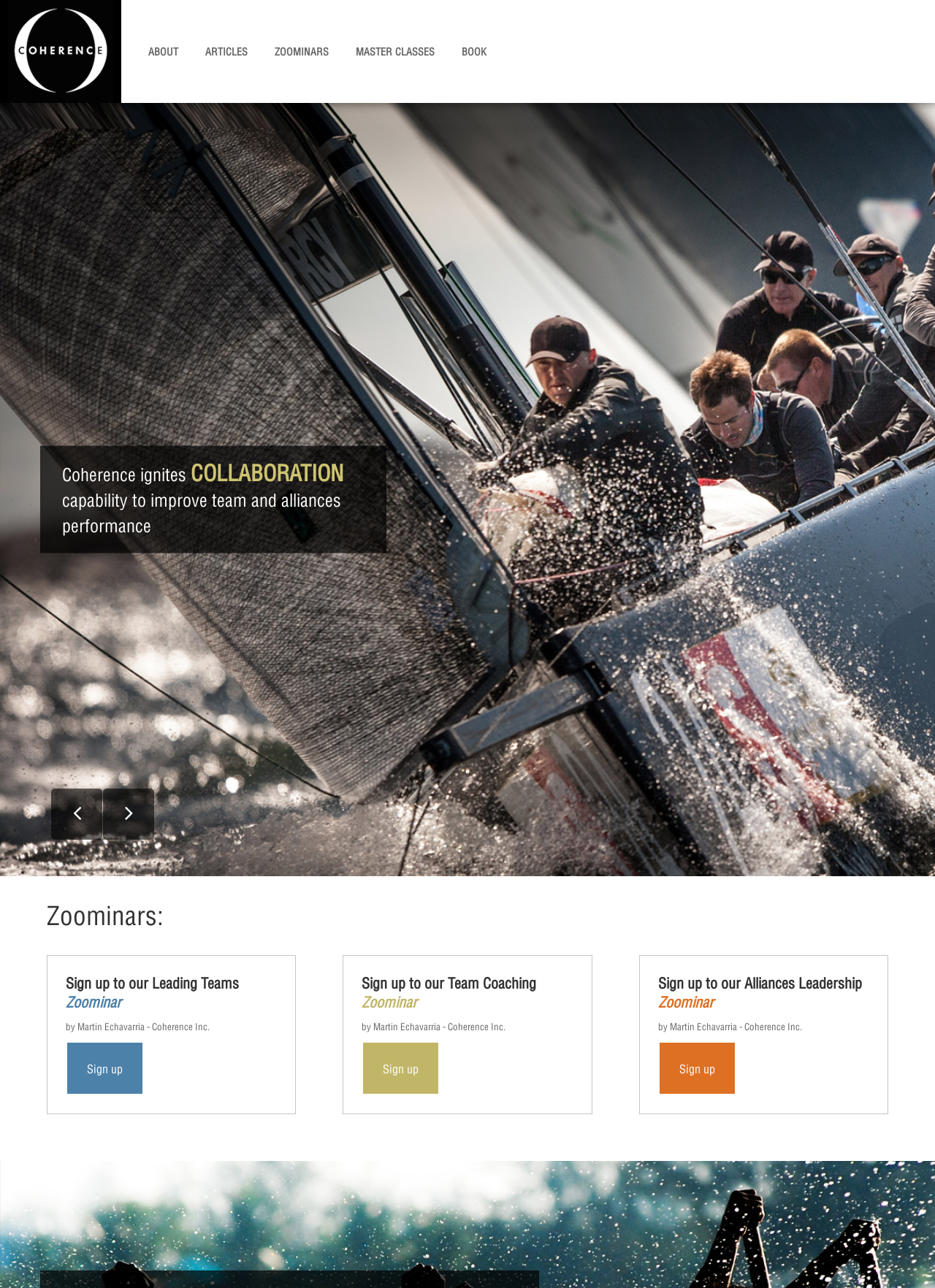Determine the main headline of the webpage and provide its text.

Sign up to our Leading Teams Zoominar